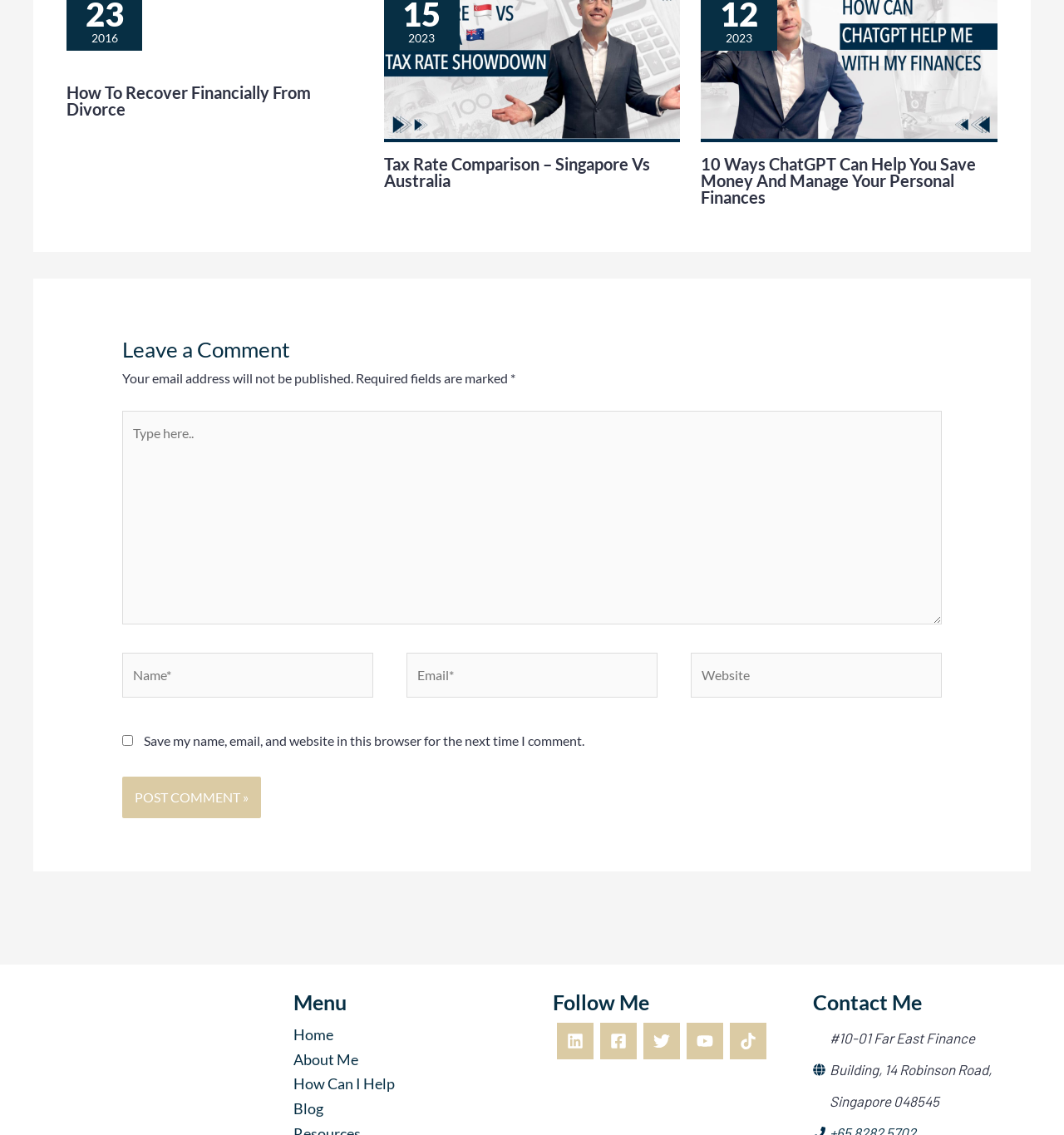Kindly determine the bounding box coordinates for the area that needs to be clicked to execute this instruction: "Go to the Frequently Asked Questions page".

None